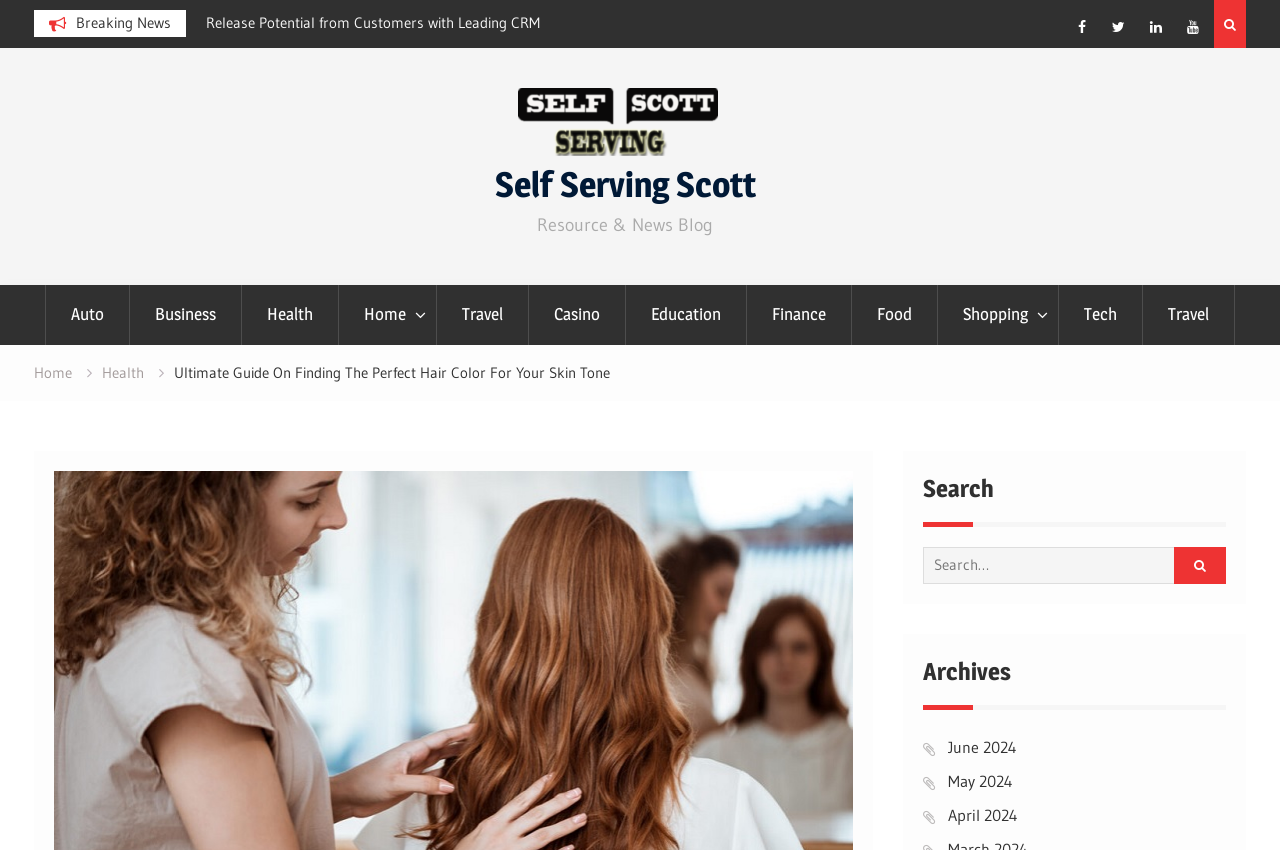Provide a one-word or short-phrase response to the question:
What is the current section of the blog?

Ultimate Guide On Finding The Perfect Hair Color For Your Skin Tone